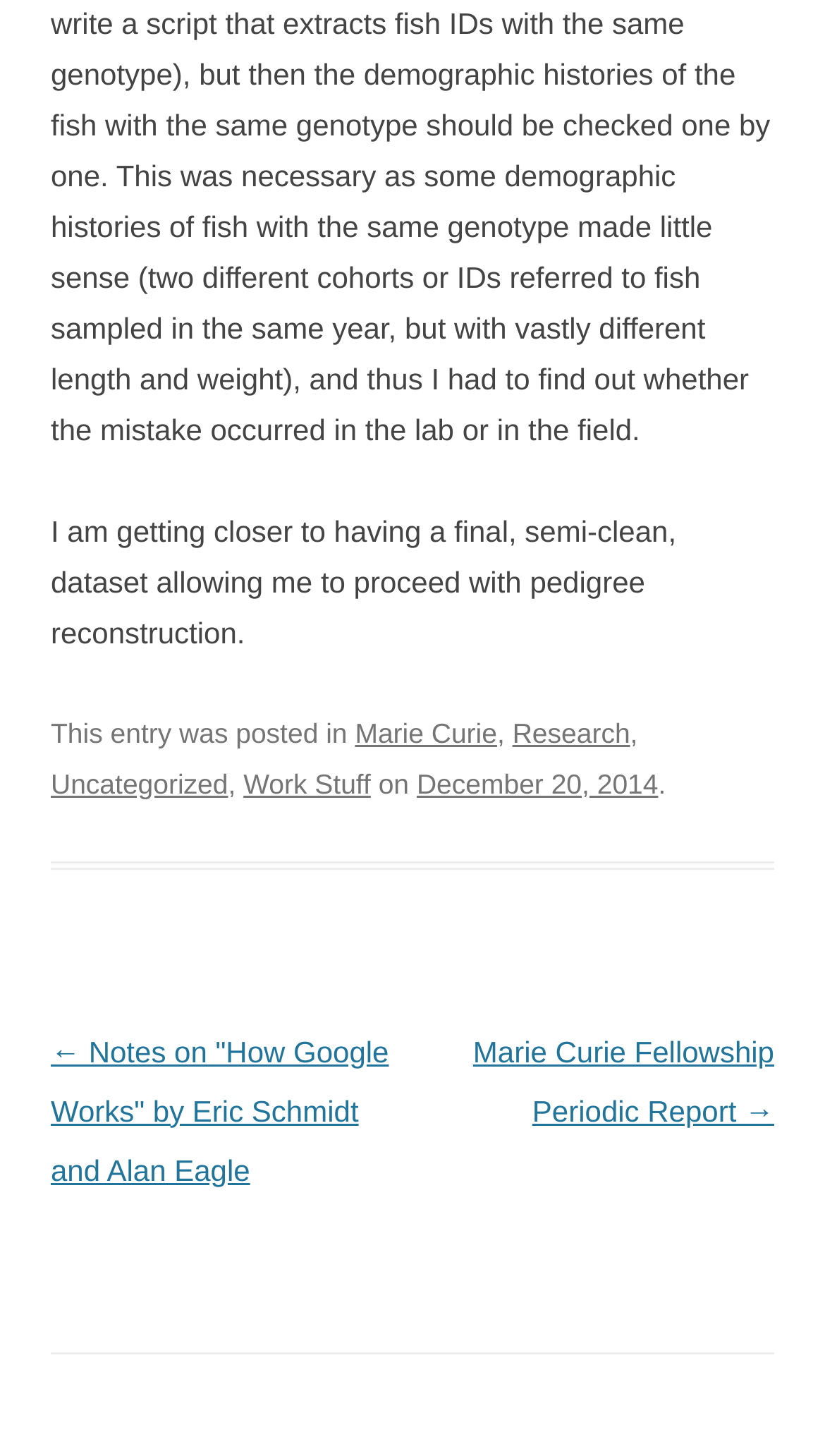Using the element description provided, determine the bounding box coordinates in the format (top-left x, top-left y, bottom-right x, bottom-right y). Ensure that all values are floating point numbers between 0 and 1. Element description: Research

[0.621, 0.492, 0.764, 0.514]